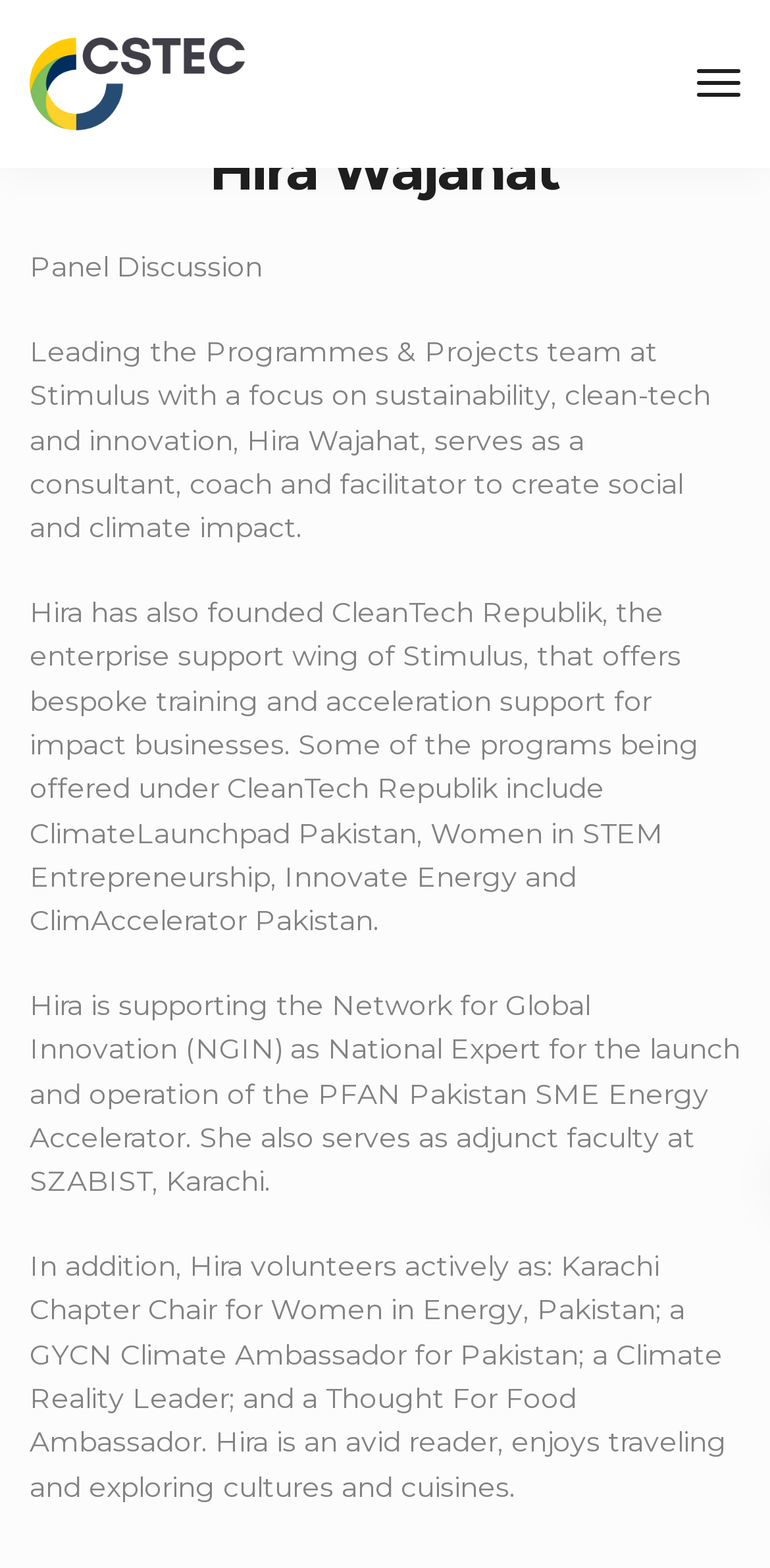Answer succinctly with a single word or phrase:
What is Hira Wajahat's profession?

Consultant